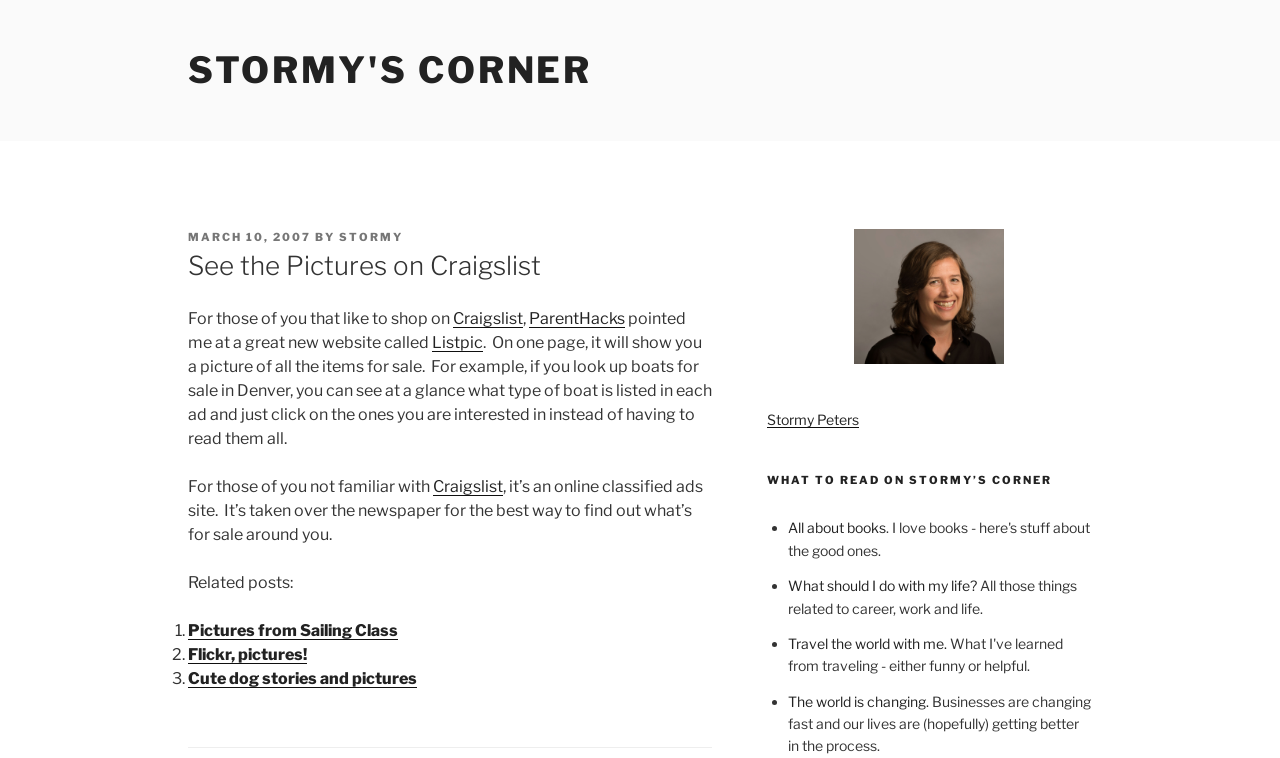Given the element description, predict the bounding box coordinates in the format (top-left x, top-left y, bottom-right x, bottom-right y). Make sure all values are between 0 and 1. Here is the element description: Peer Counseling, Mentorship

None